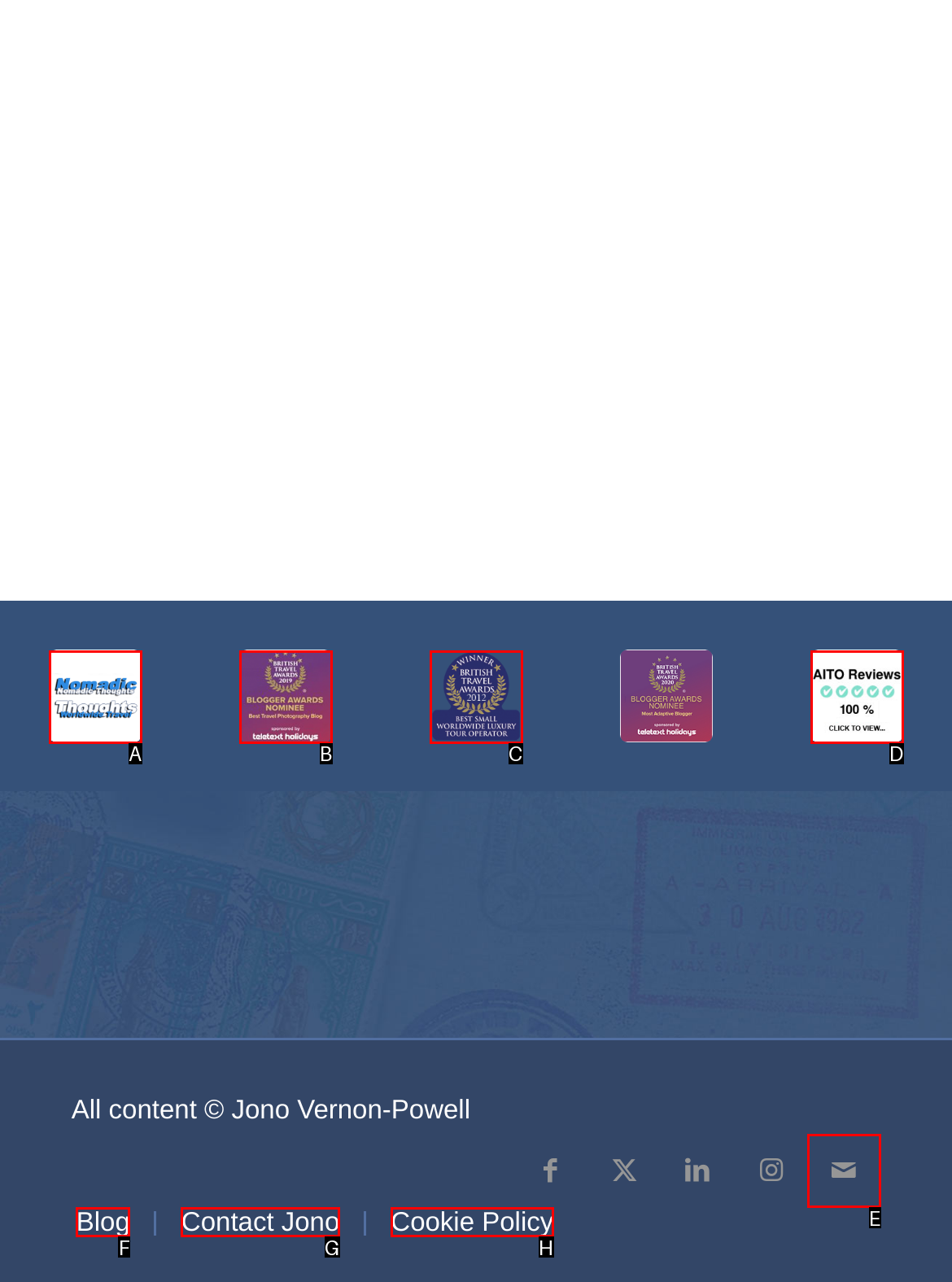Identify the HTML element to select in order to accomplish the following task: Check mail
Reply with the letter of the chosen option from the given choices directly.

E